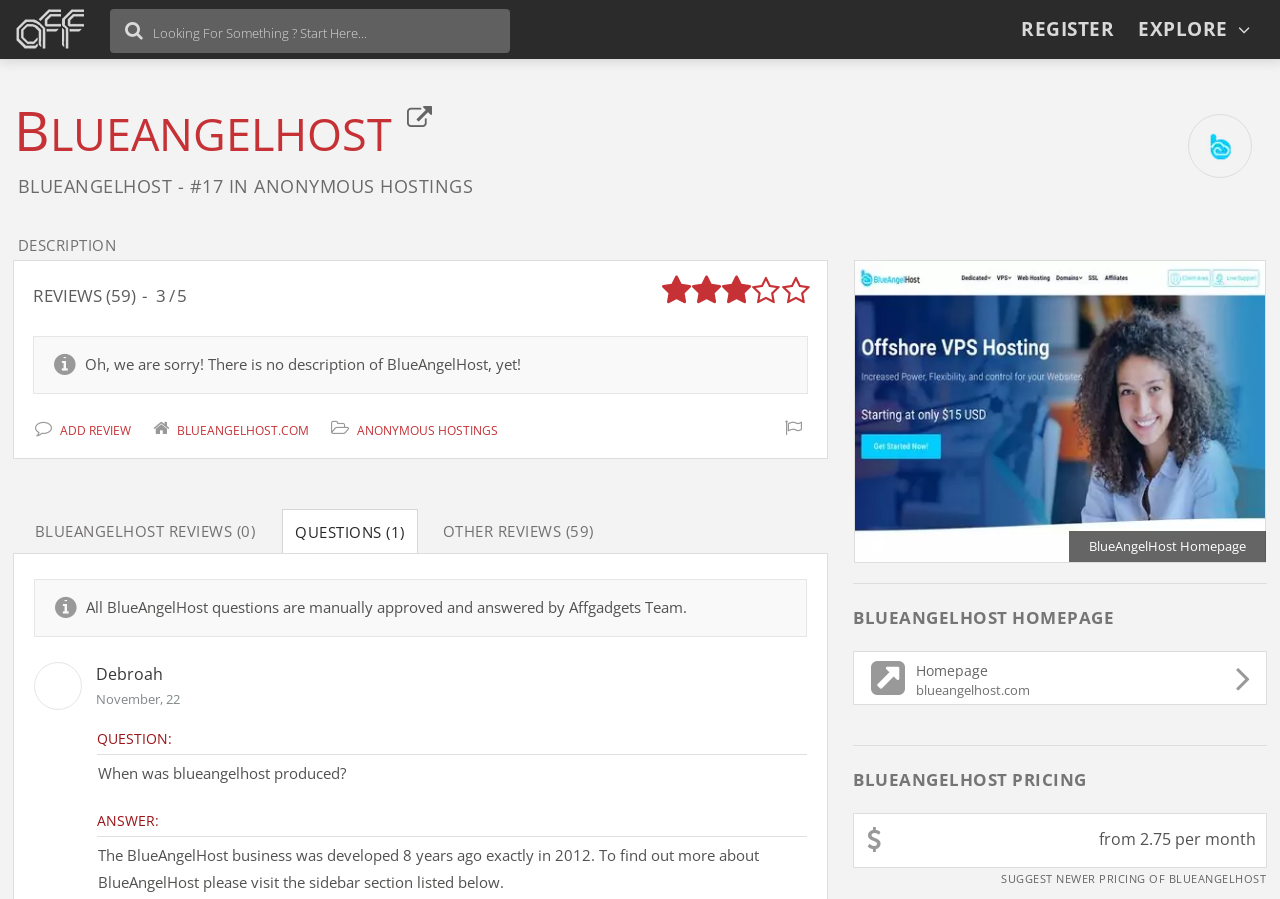Please locate the bounding box coordinates of the element that needs to be clicked to achieve the following instruction: "Register". The coordinates should be four float numbers between 0 and 1, i.e., [left, top, right, bottom].

[0.798, 0.018, 0.87, 0.047]